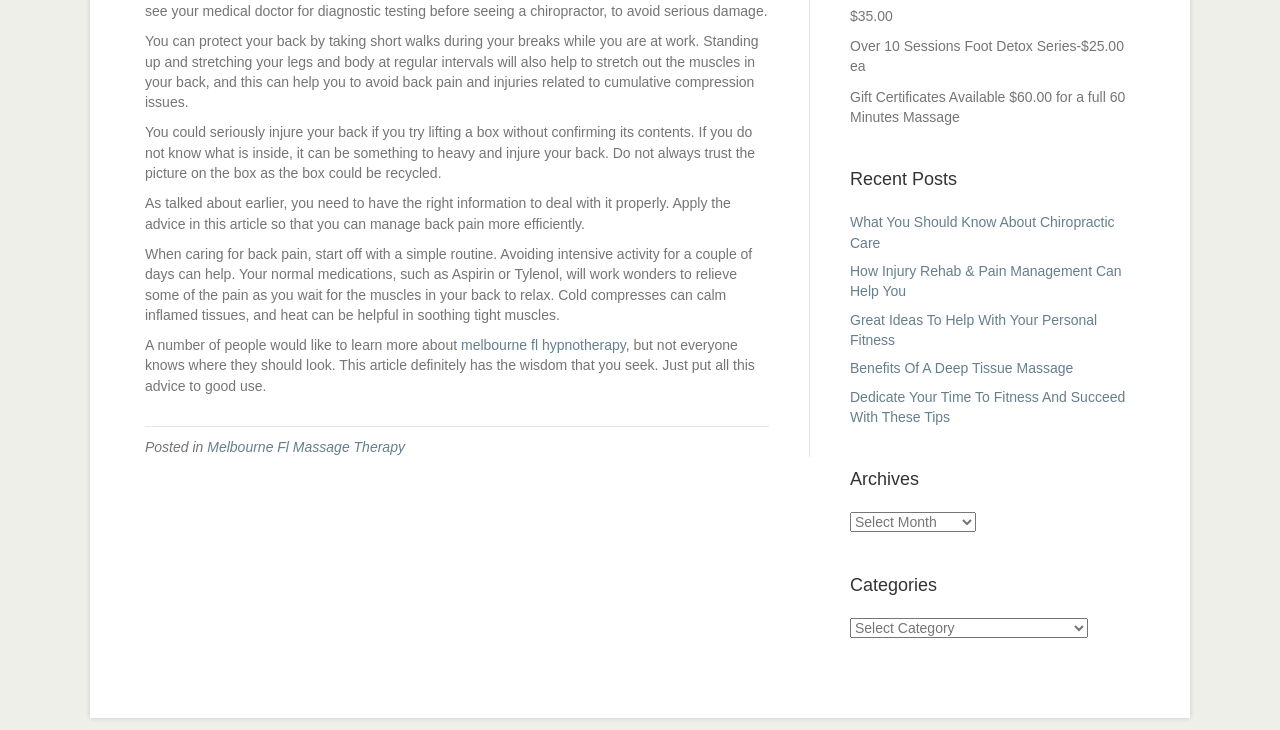Provide the bounding box coordinates of the section that needs to be clicked to accomplish the following instruction: "Read the article about What You Should Know About Chiropractic Care."

[0.664, 0.294, 0.871, 0.343]